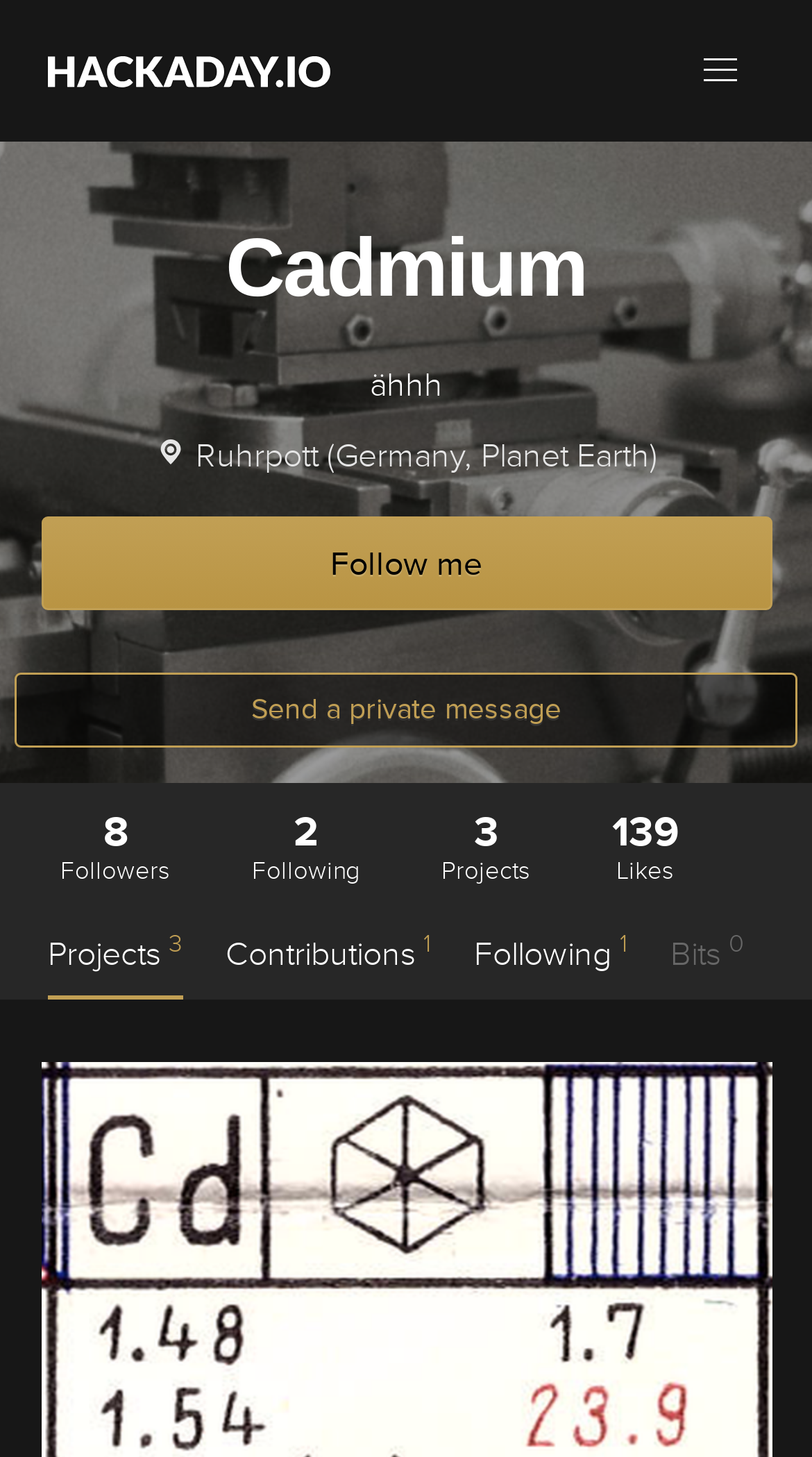Find the bounding box coordinates for the HTML element described as: "1.2 Agneepath Scheme Notification". The coordinates should consist of four float values between 0 and 1, i.e., [left, top, right, bottom].

None